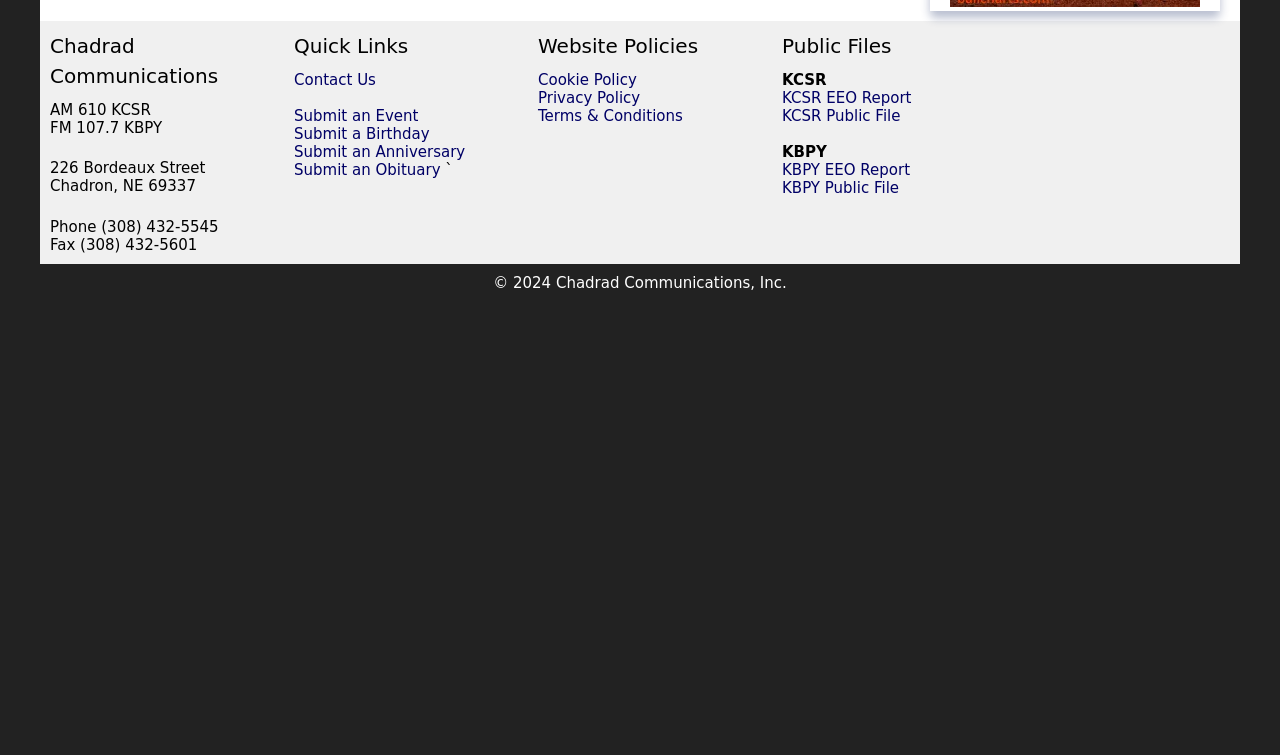How many quick links are available?
From the details in the image, provide a complete and detailed answer to the question.

The quick links section is located in the middle-left section of the webpage, and it contains 5 links: 'Contact Us', 'Submit an Event', 'Submit a Birthday', 'Submit an Anniversary', and 'Submit an Obituary'.